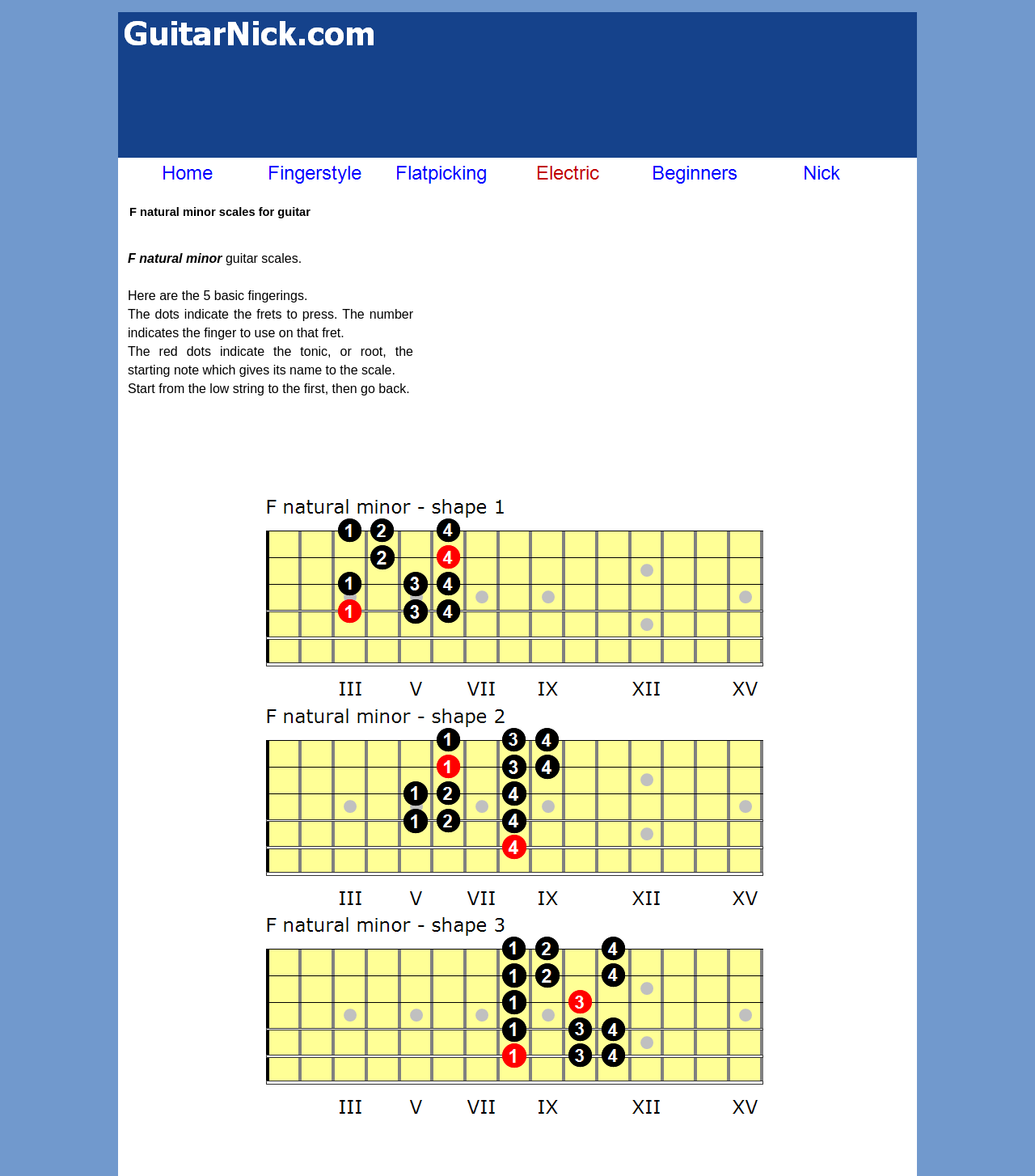What should you do after reaching the first string?
Provide a short answer using one word or a brief phrase based on the image.

Go back